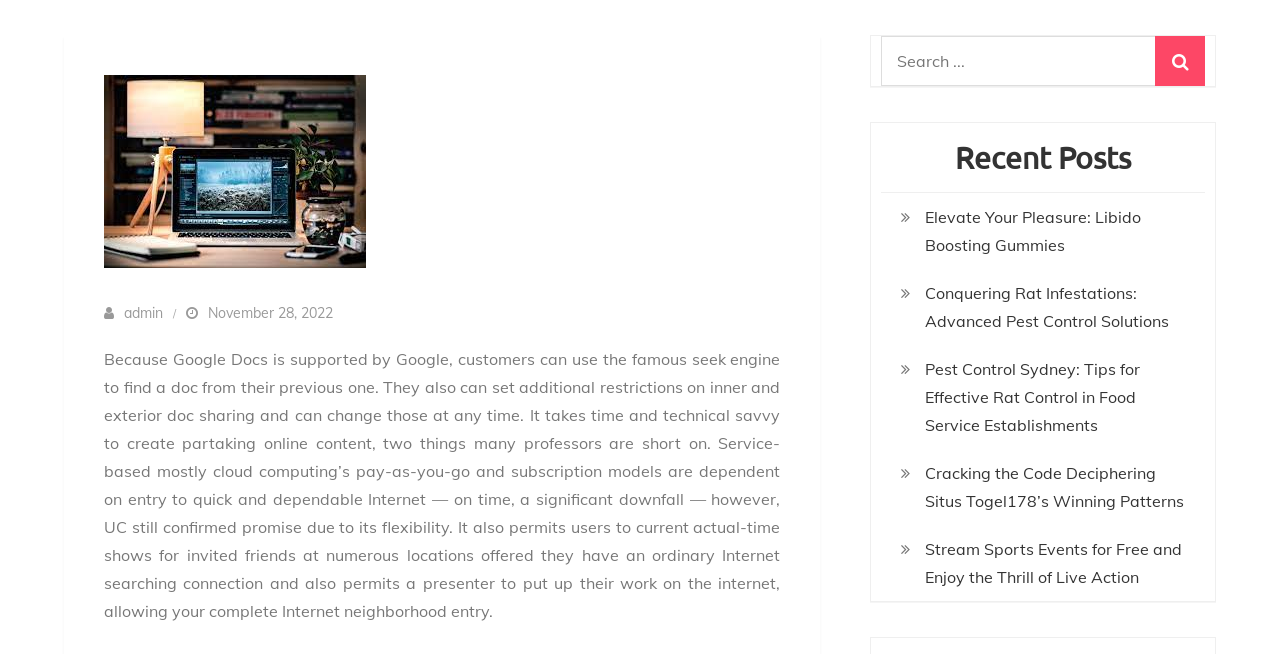Show the bounding box coordinates for the HTML element as described: "November 28, 2022".

[0.145, 0.465, 0.26, 0.492]